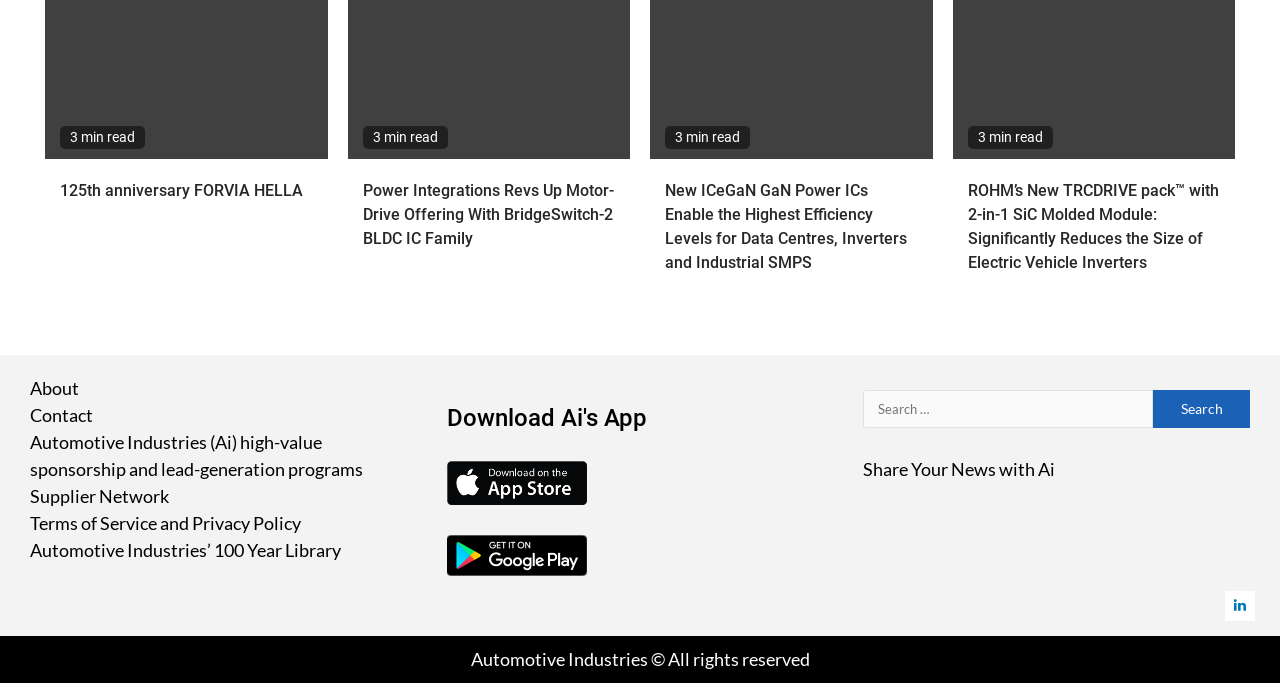Please locate the bounding box coordinates of the element that should be clicked to complete the given instruction: "Follow Ai on Linkedin".

[0.957, 0.866, 0.98, 0.909]